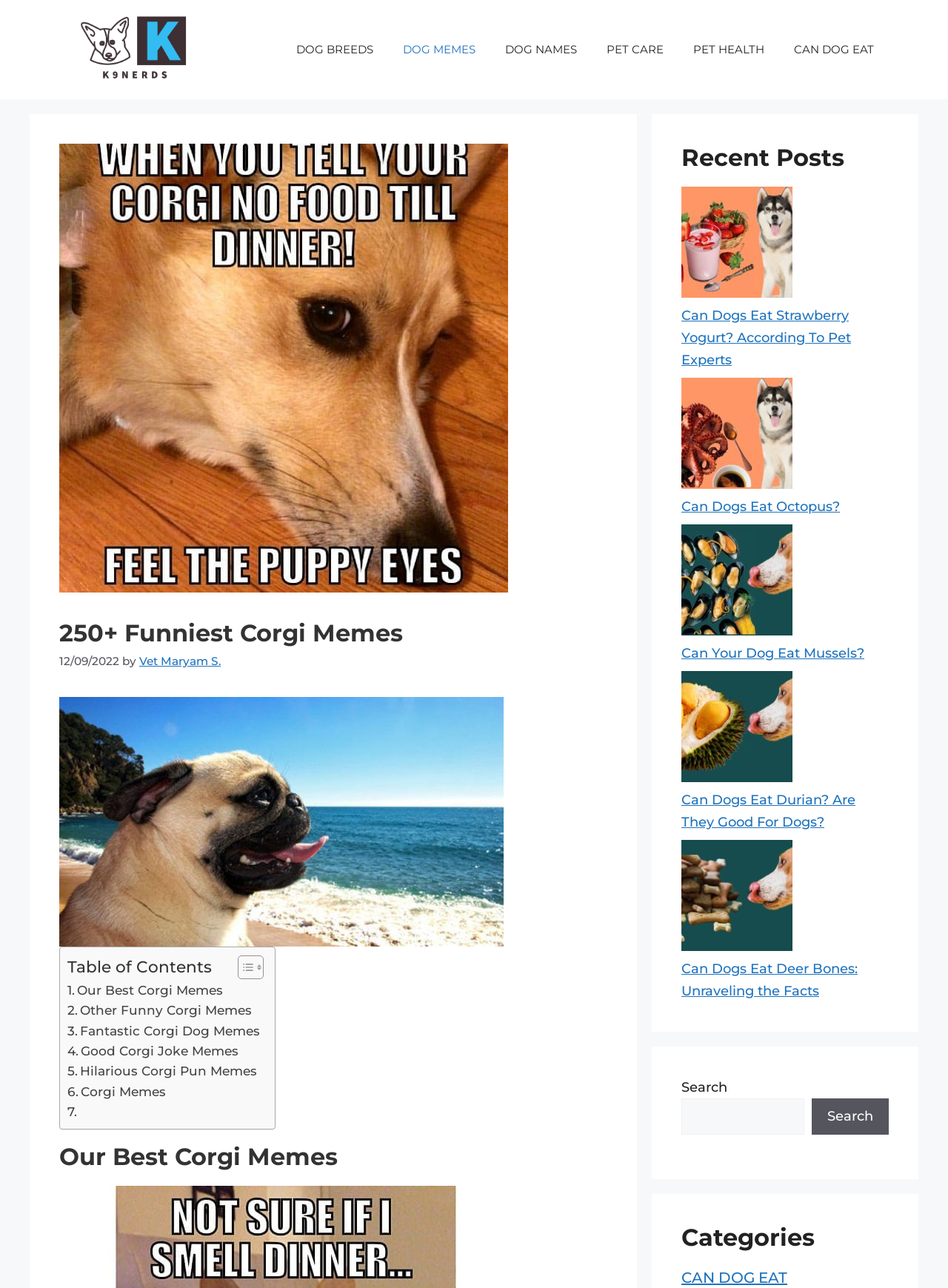Given the element description Corgi Memes, specify the bounding box coordinates of the corresponding UI element in the format (top-left x, top-left y, bottom-right x, bottom-right y). All values must be between 0 and 1.

[0.071, 0.839, 0.175, 0.855]